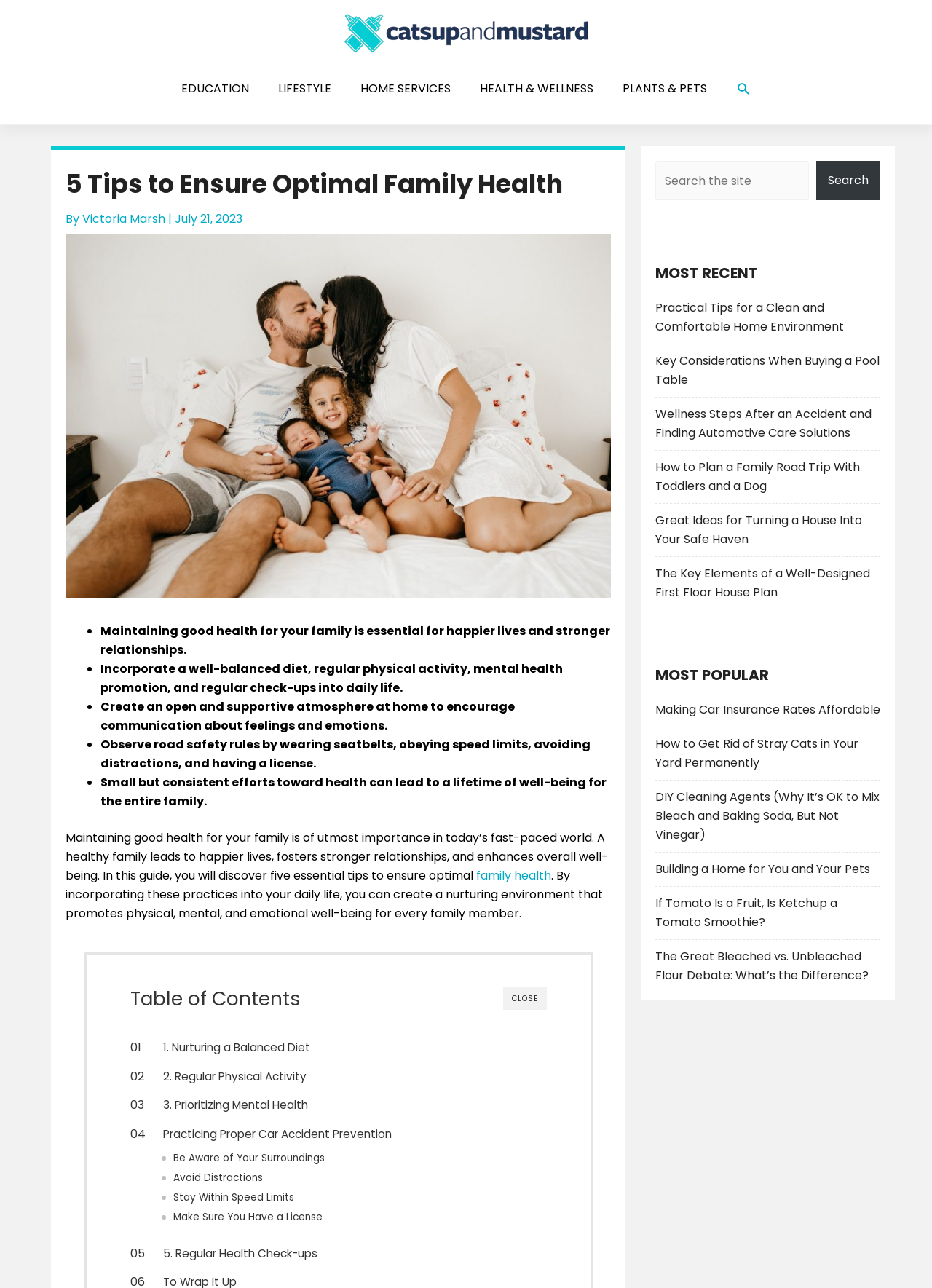Please predict the bounding box coordinates of the element's region where a click is necessary to complete the following instruction: "Learn more about nurturing a balanced diet". The coordinates should be represented by four float numbers between 0 and 1, i.e., [left, top, right, bottom].

[0.156, 0.807, 0.333, 0.82]